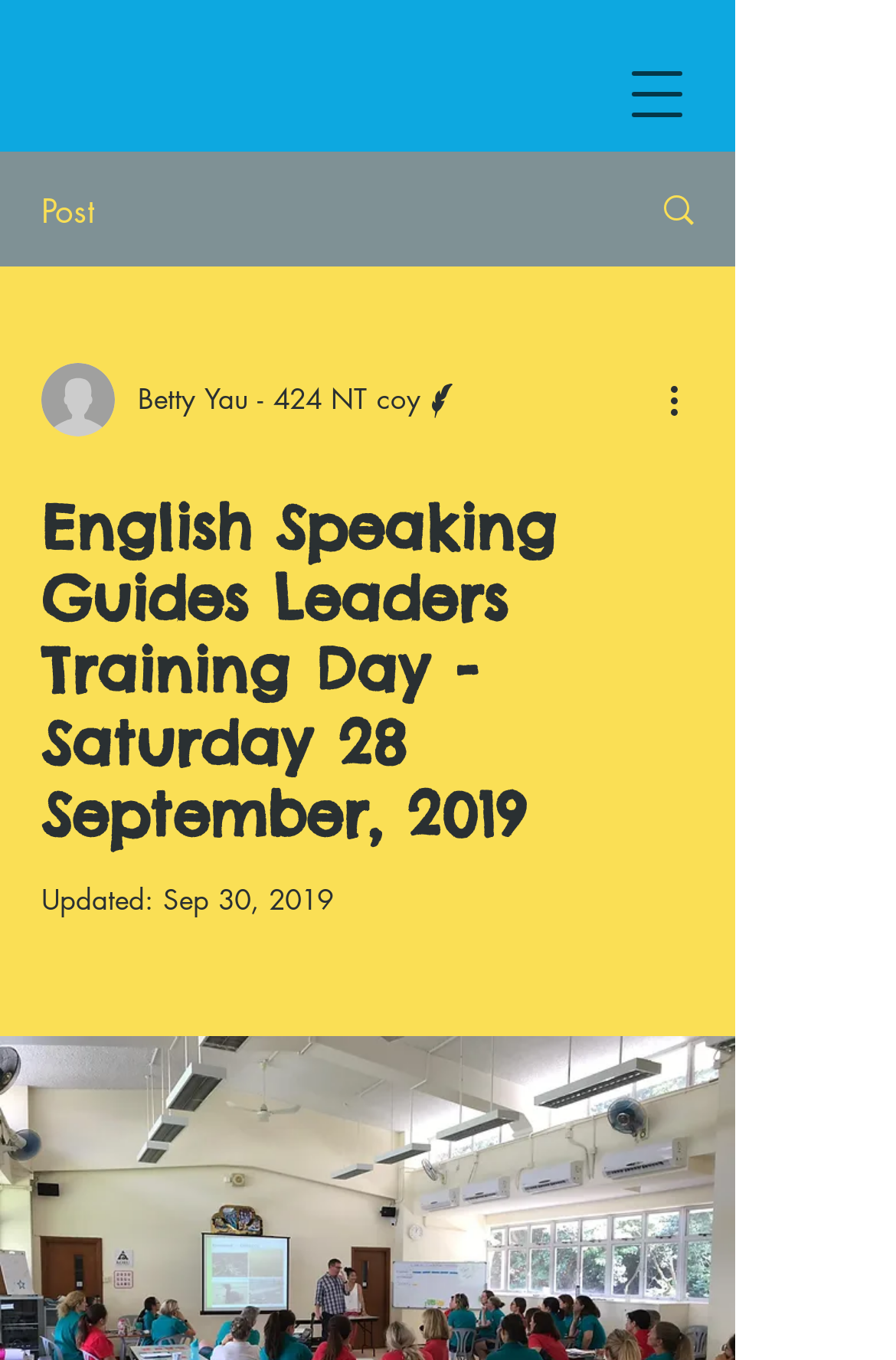Predict the bounding box of the UI element that fits this description: "aria-label="More actions"".

[0.738, 0.274, 0.8, 0.314]